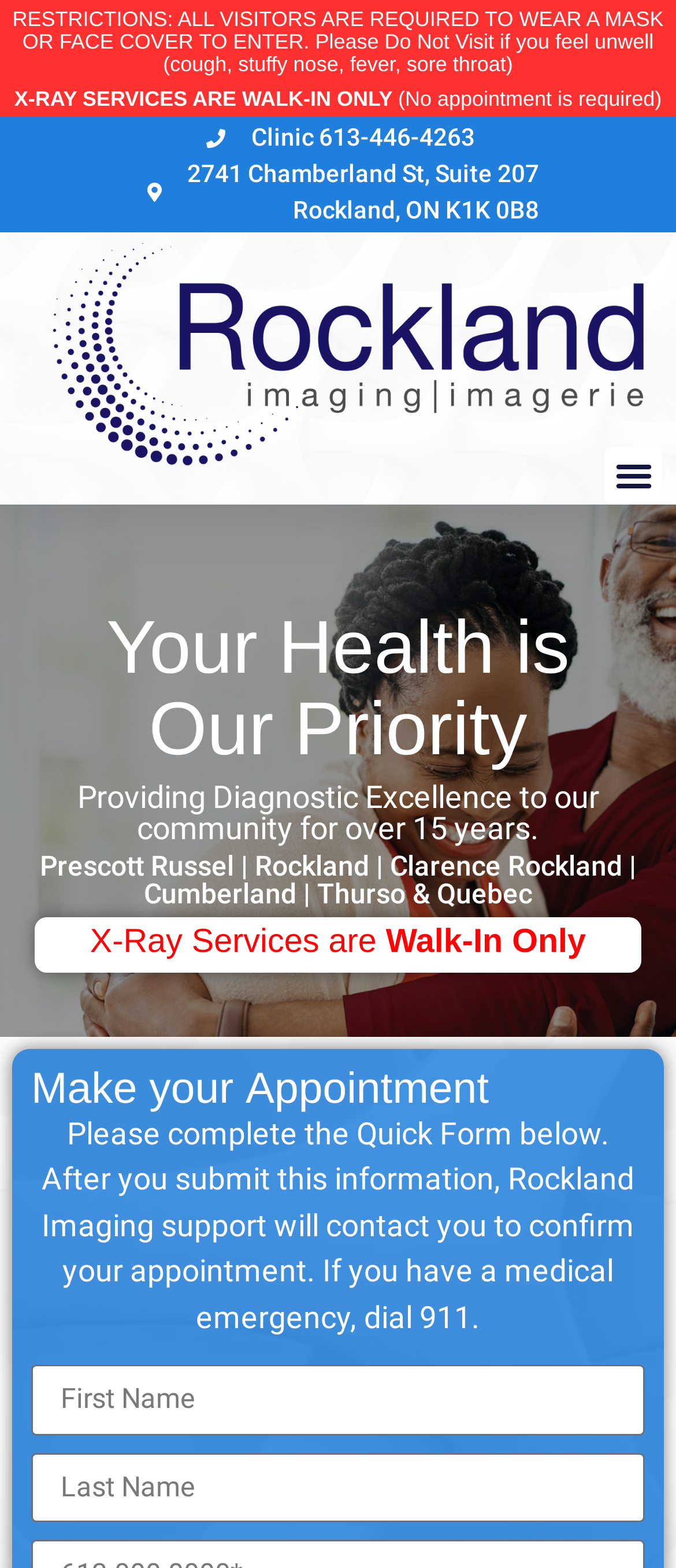Is the clinic open to visitors who feel unwell?
Please provide a comprehensive answer based on the contents of the image.

I found the answer by reading the static text element with the text 'Please Do Not Visit if you feel unwell (cough, stuffy nose, fever, sore throat)' which is located at coordinates [0.241, 0.019, 0.967, 0.049]. This suggests that the clinic does not allow visitors who are feeling unwell.